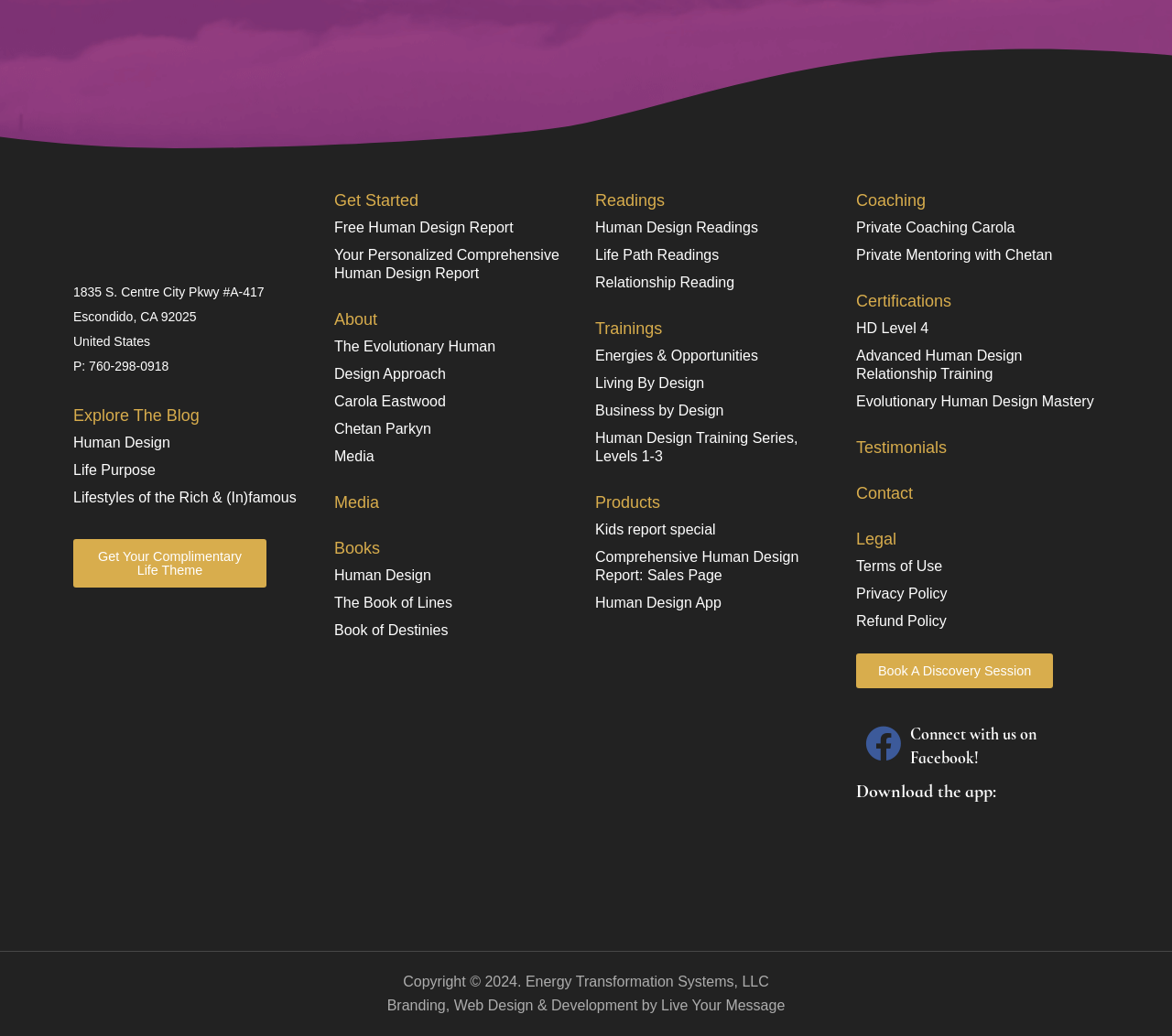Please determine the bounding box coordinates of the element's region to click for the following instruction: "Book A Discovery Session".

[0.73, 0.63, 0.899, 0.664]